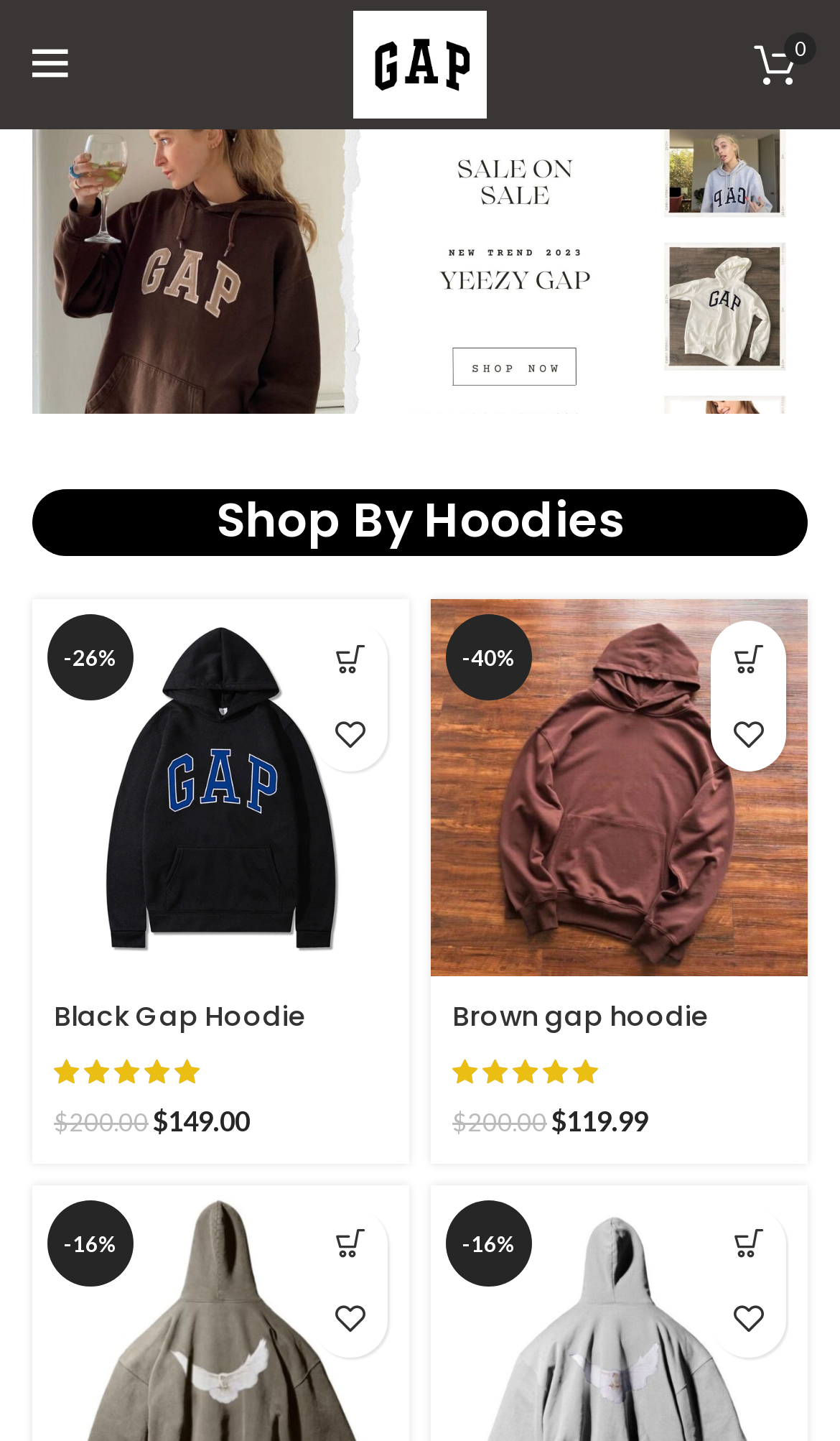Please mark the bounding box coordinates of the area that should be clicked to carry out the instruction: "Browse Gap Hoodie".

[0.421, 0.029, 0.579, 0.055]